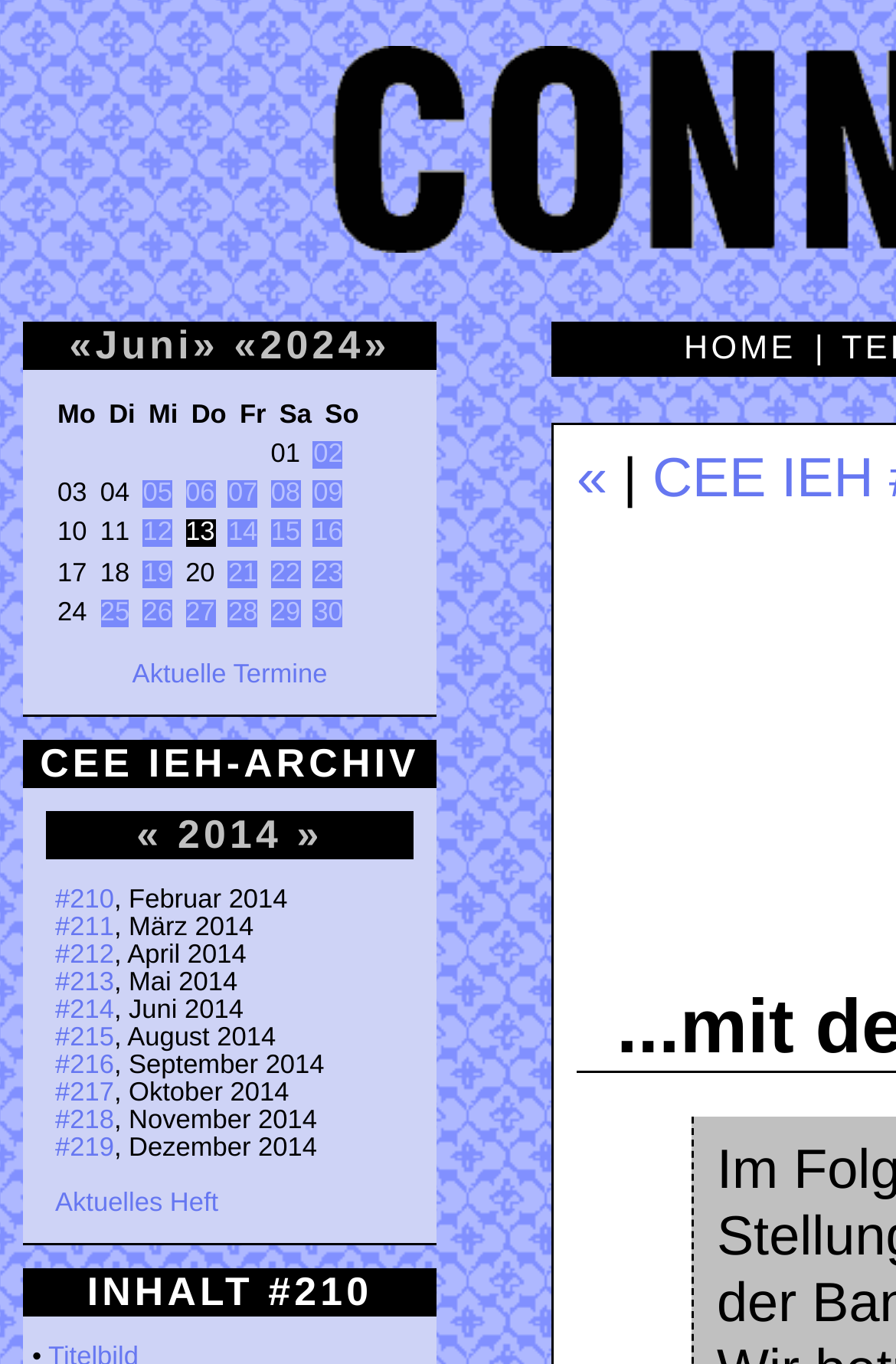Specify the bounding box coordinates of the area to click in order to execute this command: 'view current issue'. The coordinates should consist of four float numbers ranging from 0 to 1, and should be formatted as [left, top, right, bottom].

[0.148, 0.484, 0.365, 0.505]